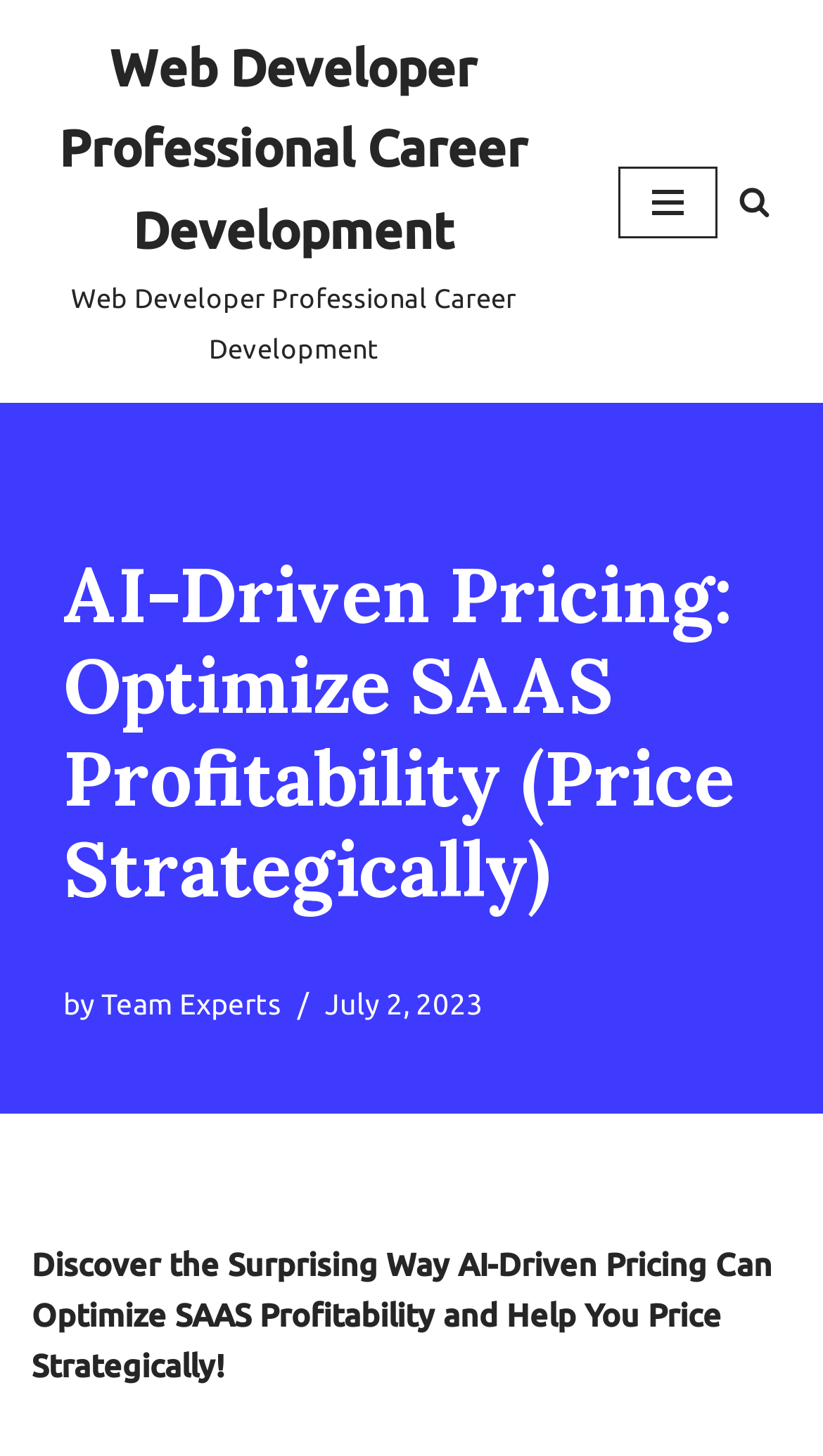Produce an extensive caption that describes everything on the webpage.

The webpage is about AI-driven pricing and its impact on SAAS profitability. At the top-left corner, there is a link to "Skip to content". Next to it, on the same horizontal level, is a link to "Web Developer Professional Career Development". On the top-right corner, there is a button for the "Navigation Menu" and a "Search" link with a corresponding image. 

Below these top-level elements, there is a prominent heading that reads "AI-Driven Pricing: Optimize SAAS Profitability (Price Strategically)". This heading is followed by the text "by" and a link to "Team Experts". On the same horizontal level, there is a time element showing the date "July 2, 2023". 

Below this section, there is a paragraph of text that summarizes the main topic, stating "Discover the Surprising Way AI-Driven Pricing Can Optimize SAAS Profitability and Help You Price Strategically!". This text is positioned near the bottom of the page.